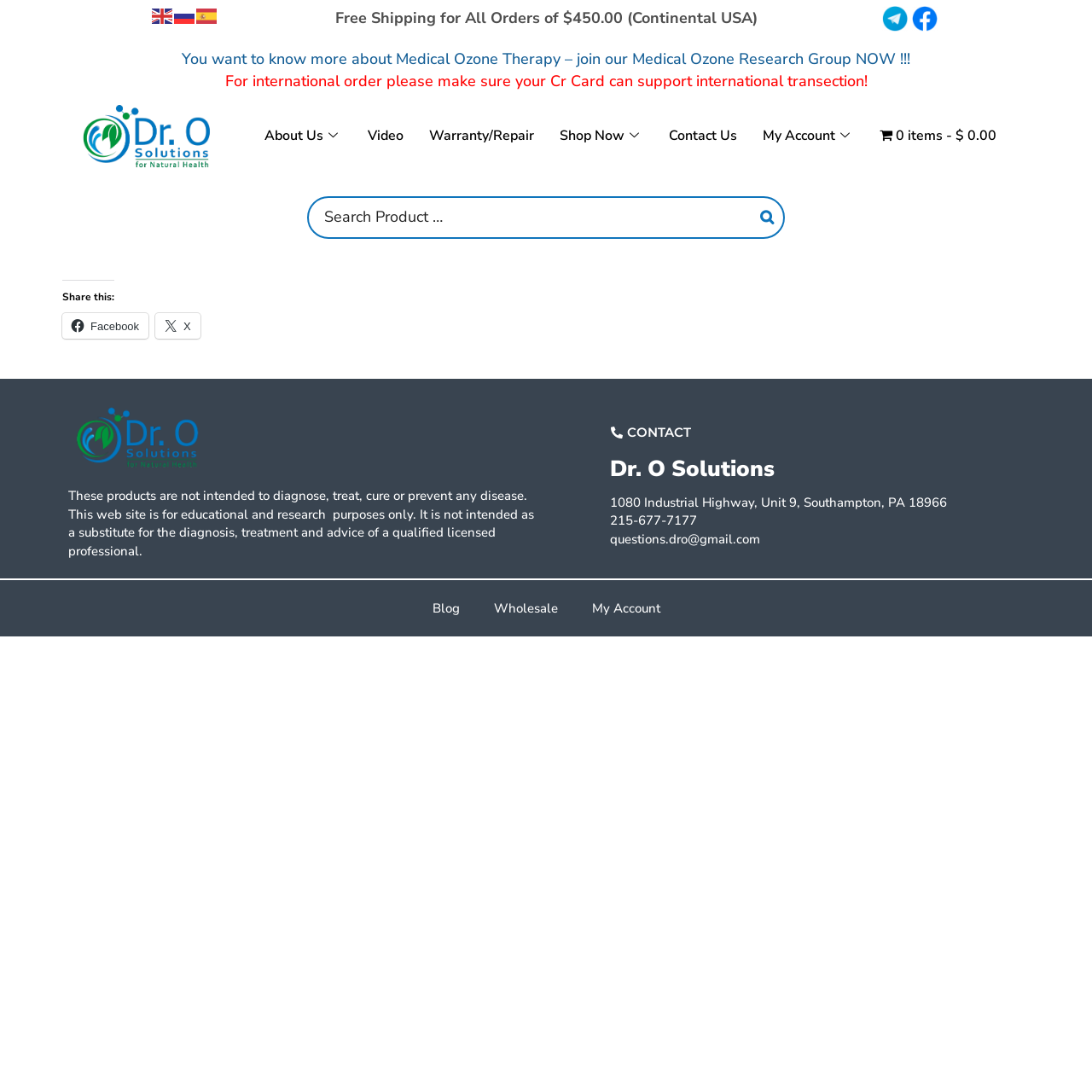Determine the bounding box coordinates of the region that needs to be clicked to achieve the task: "Search for products".

[0.281, 0.18, 0.719, 0.218]